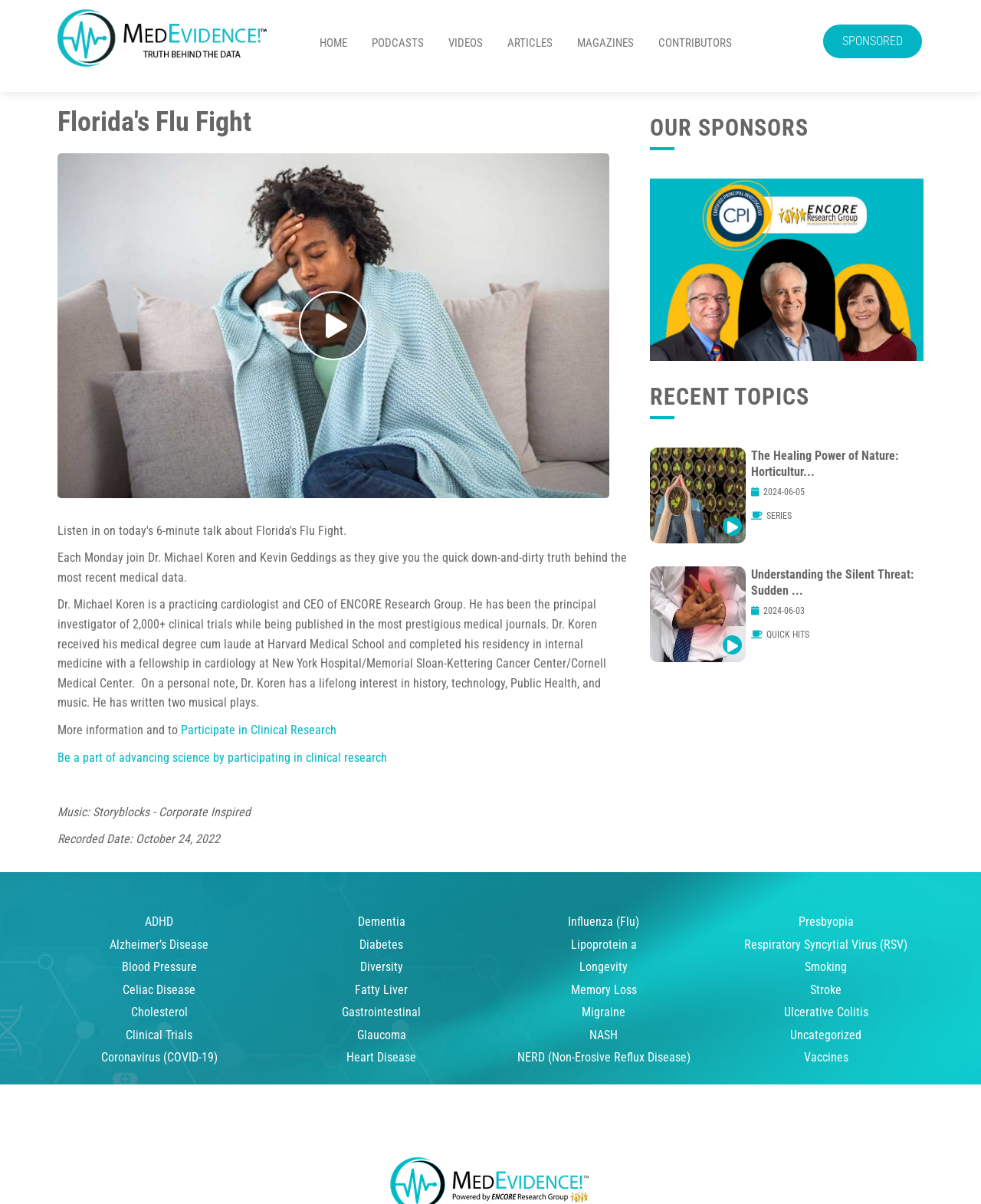Identify the bounding box coordinates of the clickable region necessary to fulfill the following instruction: "View the topic about The Healing Power of Nature: Horticulture". The bounding box coordinates should be four float numbers between 0 and 1, i.e., [left, top, right, bottom].

[0.766, 0.372, 0.916, 0.398]